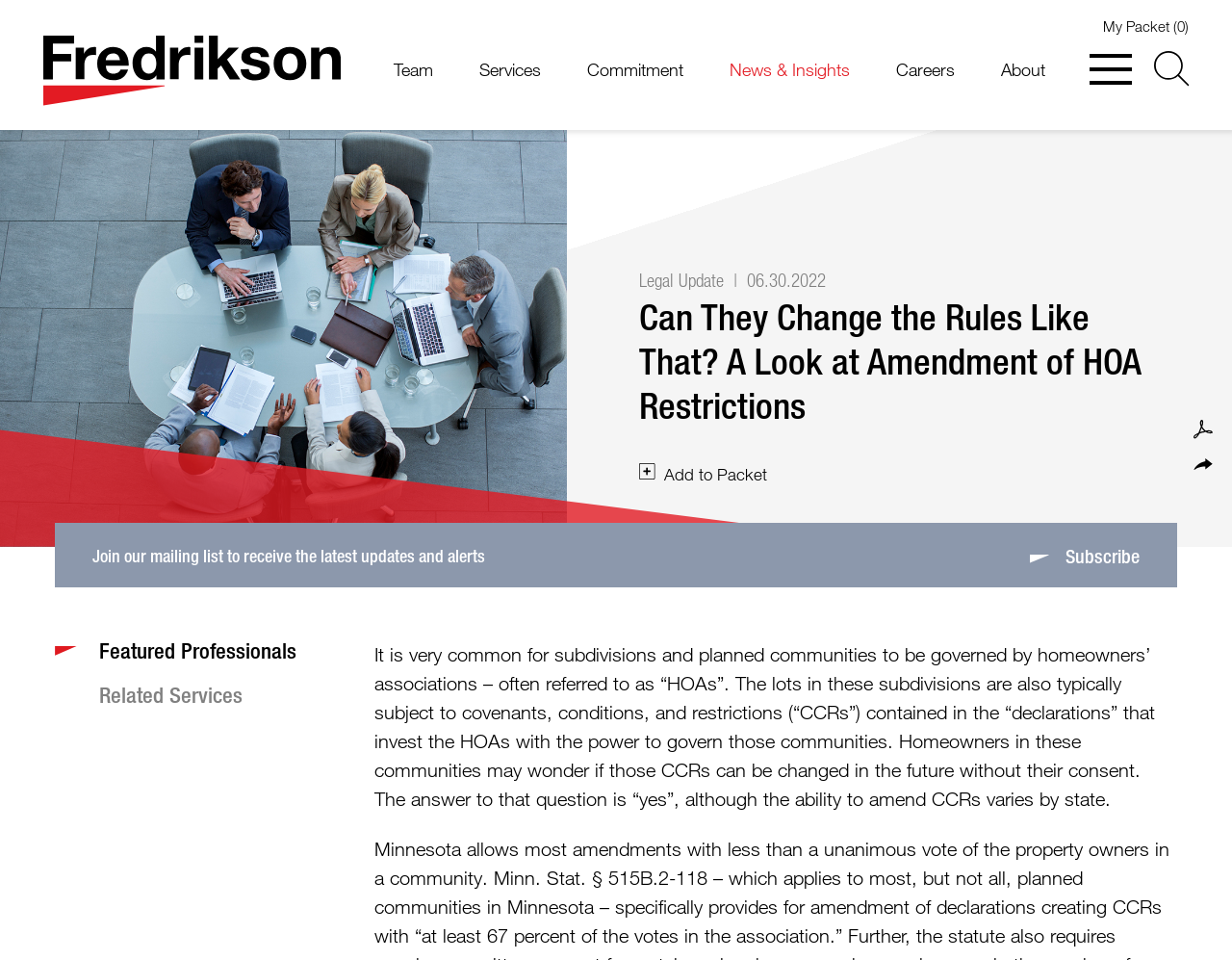Please identify the bounding box coordinates of the region to click in order to complete the given instruction: "Search for something". The coordinates should be four float numbers between 0 and 1, i.e., [left, top, right, bottom].

[0.937, 0.053, 0.966, 0.09]